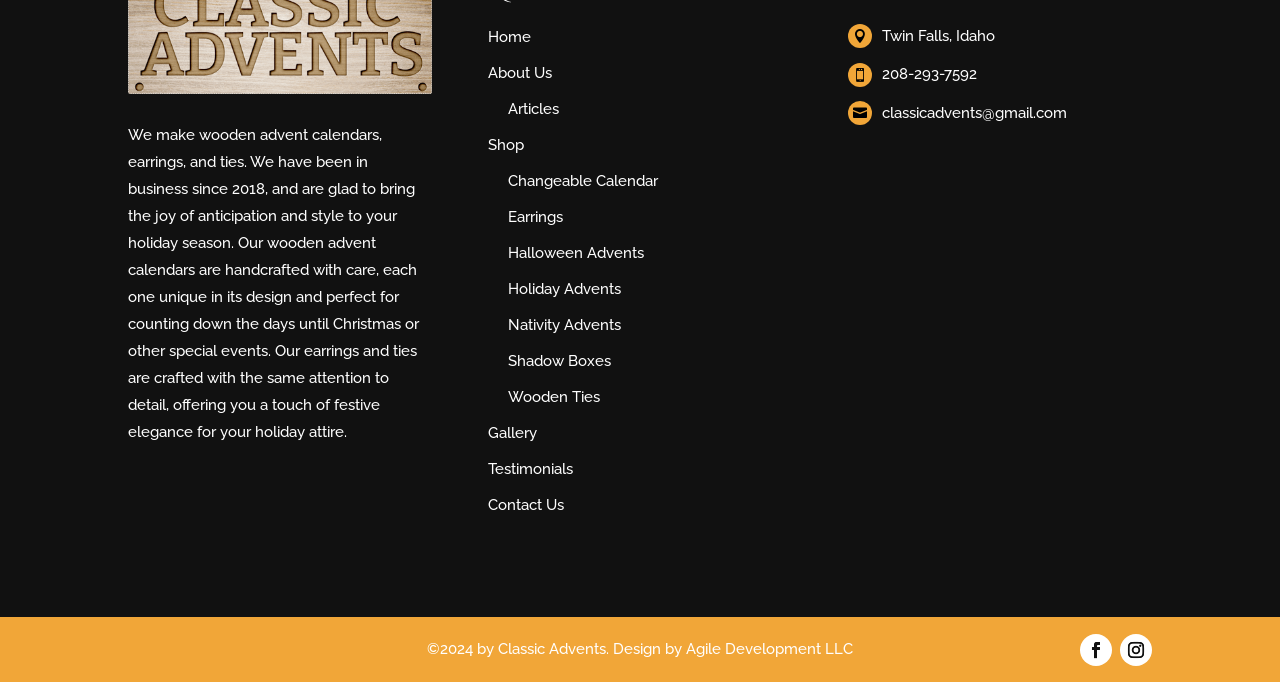Determine the bounding box coordinates of the clickable area required to perform the following instruction: "go to home page". The coordinates should be represented as four float numbers between 0 and 1: [left, top, right, bottom].

[0.381, 0.041, 0.415, 0.067]